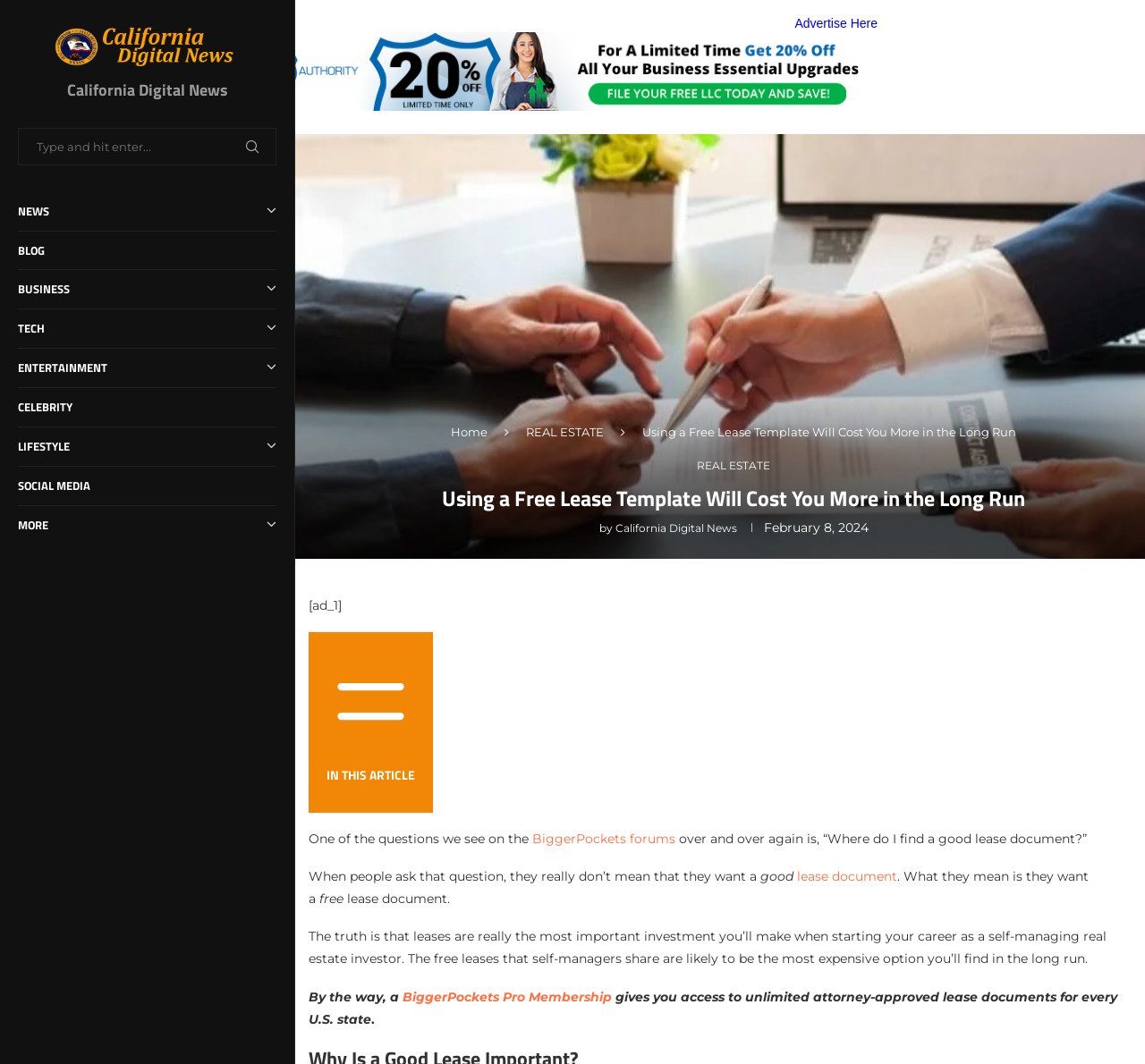Using the information shown in the image, answer the question with as much detail as possible: What is the purpose of a lease document?

I found the answer by reading the article's content, which states that 'leases are really the most important investment you’ll make when starting your career as a self-managing real estate investor'.